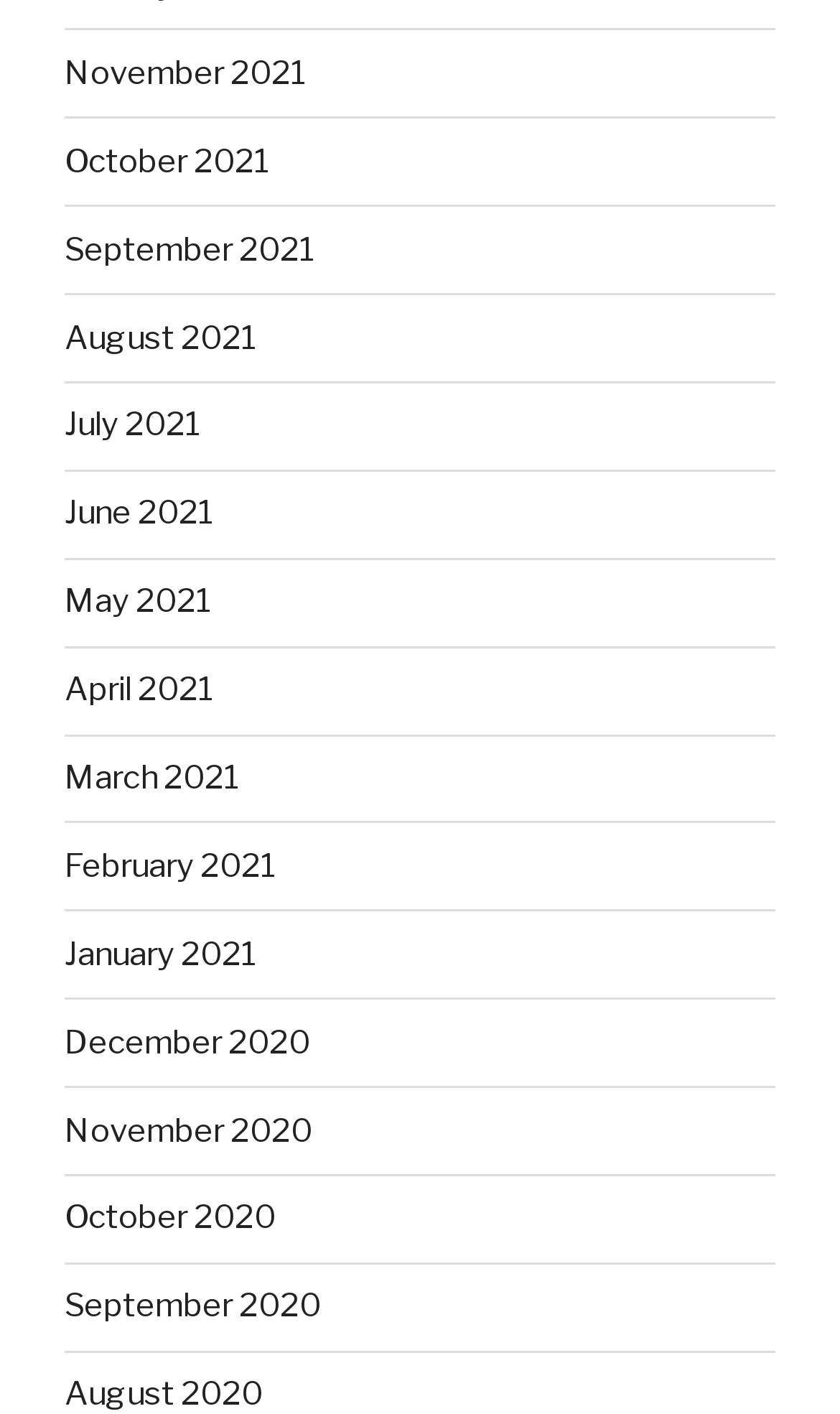Please locate the bounding box coordinates of the region I need to click to follow this instruction: "view November 2021".

[0.077, 0.038, 0.367, 0.065]